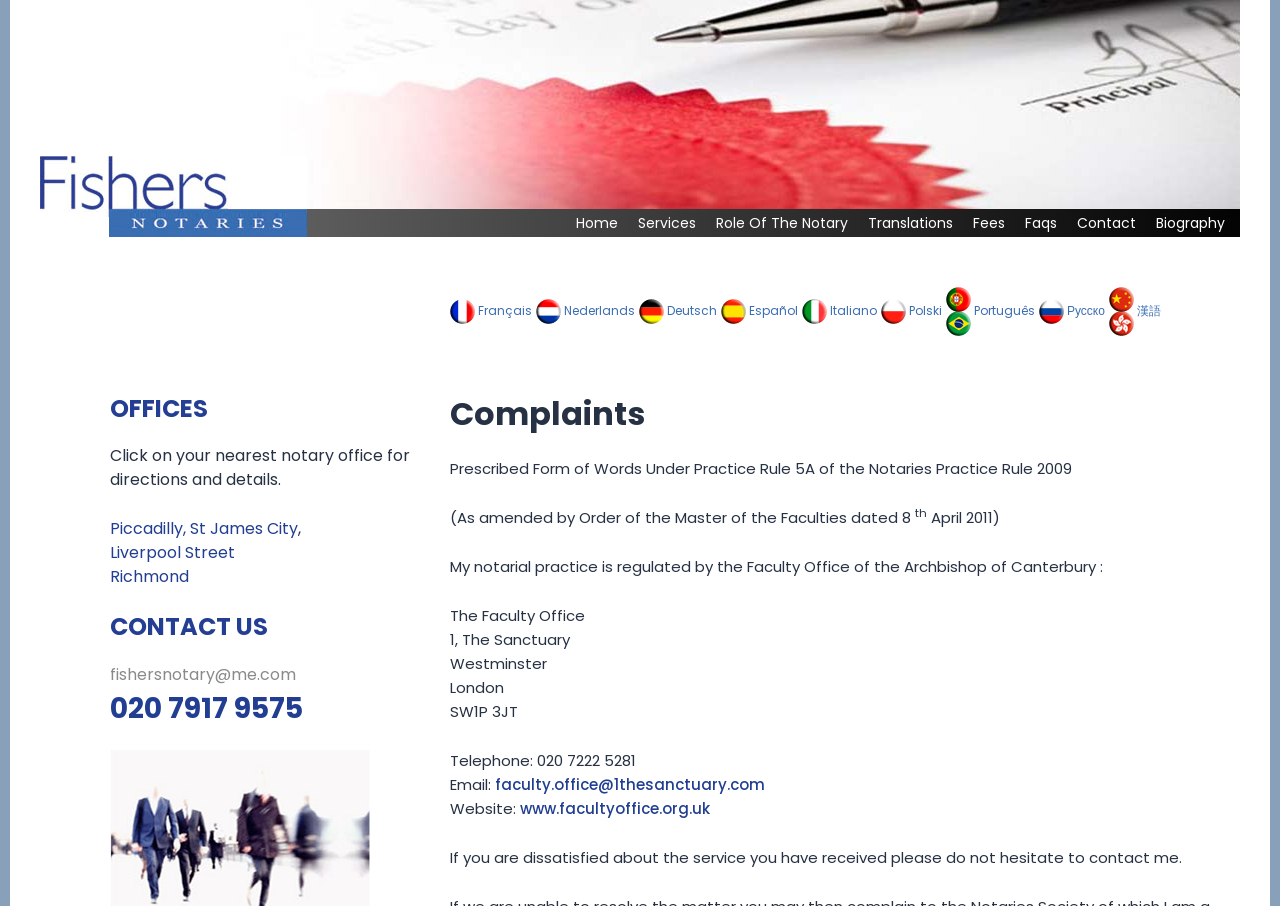Based on the element description: "Liverpool Street", identify the UI element and provide its bounding box coordinates. Use four float numbers between 0 and 1, [left, top, right, bottom].

[0.086, 0.598, 0.184, 0.623]